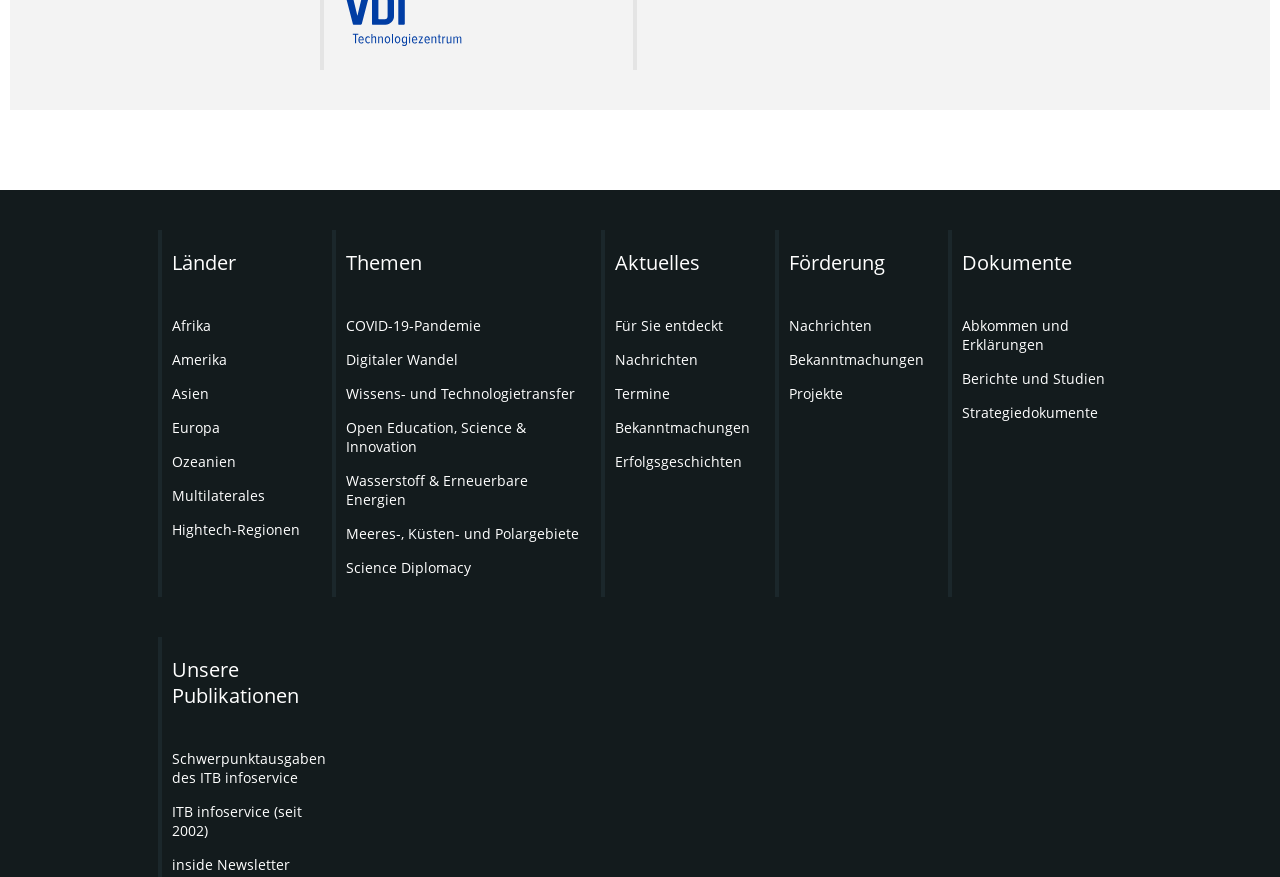Please determine the bounding box coordinates of the area that needs to be clicked to complete this task: 'Discover projects'. The coordinates must be four float numbers between 0 and 1, formatted as [left, top, right, bottom].

[0.616, 0.438, 0.658, 0.459]